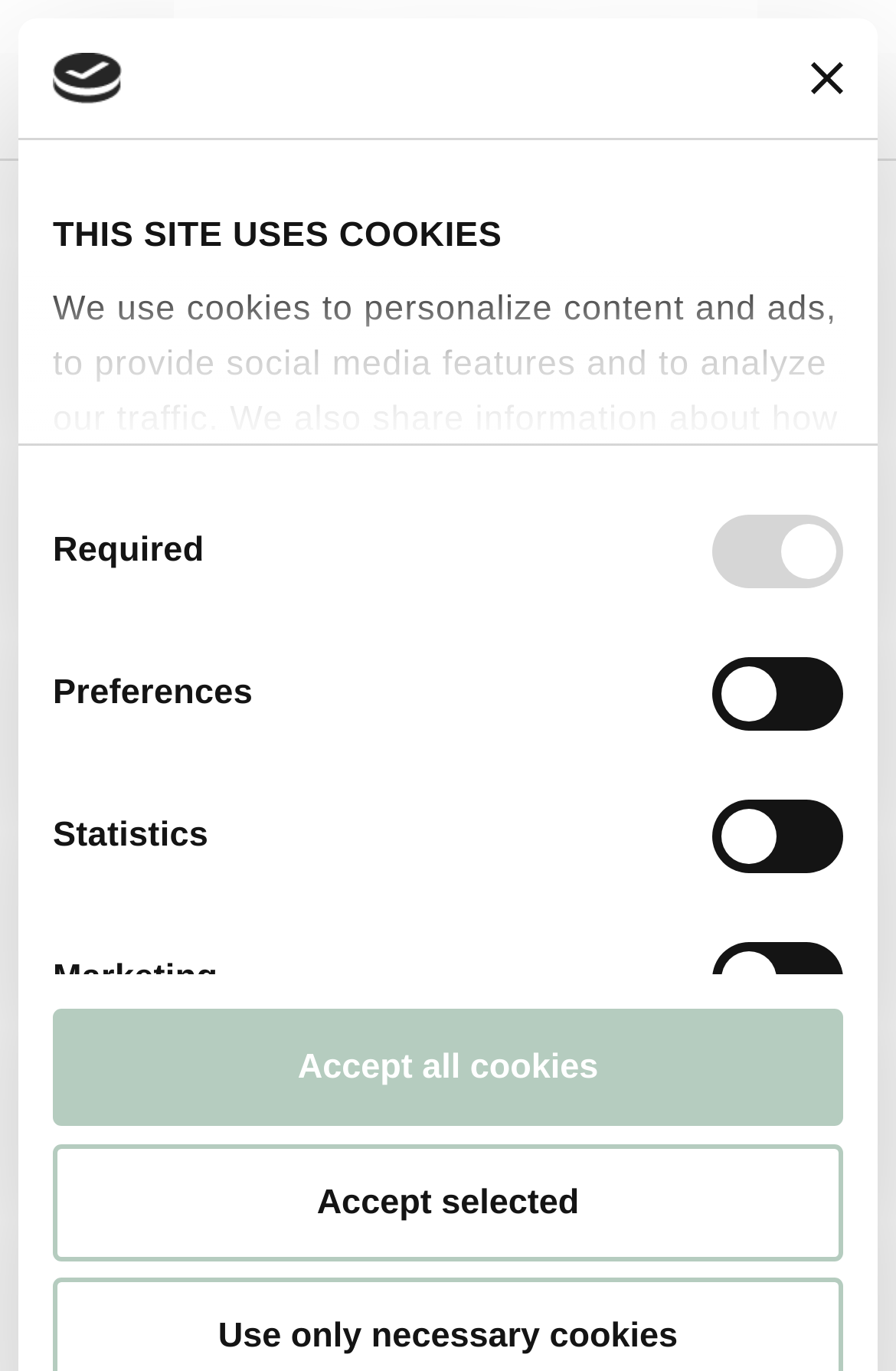Describe all the key features of the webpage in detail.

This webpage appears to be an article or blog post about cultural dates to avoid getting married on in Italy. At the top left corner, there is a logo image. On the top right corner, there is a close banner button with an image inside. Below the logo, there is a tab panel with a title "Consent" that takes up most of the page's width. 

Inside the consent tab panel, there is a paragraph of text explaining the use of cookies on the site, followed by a heading "THIS SITE USES COOKIES". Below the heading, there are four checkboxes with labels "Required", "Preferences", "Statistics", and "Marketing", each accompanied by a static text. 

At the bottom of the consent tab panel, there is a "Show details" link and two buttons, "Accept selected" and "Accept all cookies". 

On the top right side of the page, there is a mobile logo image and a "MENU" link. Below the mobile logo, there are three links: "December 1, 2023", "Events", and "INFO". 

The main content of the page starts with a heading "CULTURAL DATES TO AVOID GETTING MARRIED ON IN ITALY AND WHY: RESPECTING ITALIAN TRADITIONS AND CUSTOMS", which takes up most of the page's width.